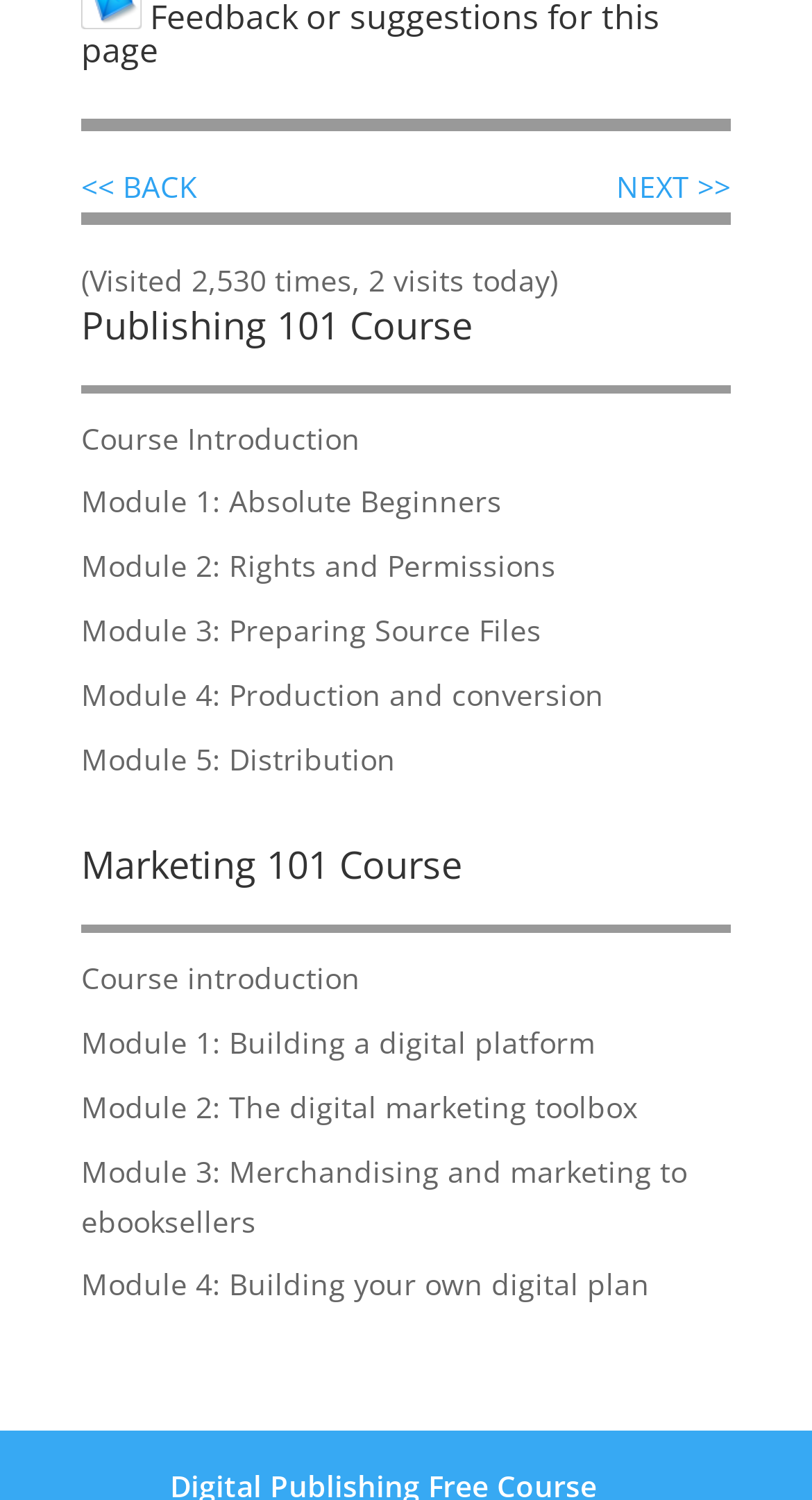Determine the bounding box coordinates of the clickable region to carry out the instruction: "Log in as an employee".

None